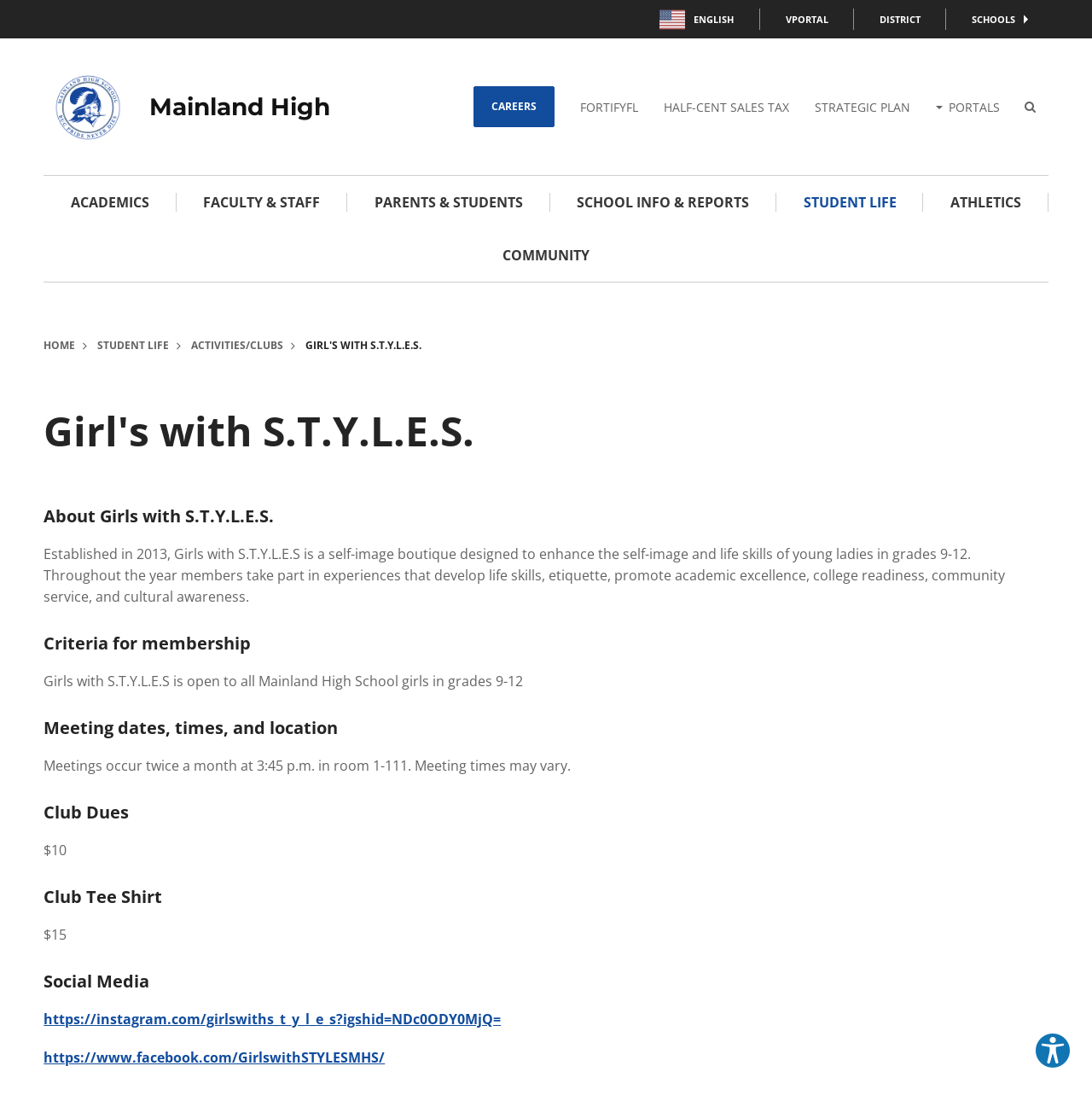Given the description "Emergency & Safety Guide", determine the bounding box of the corresponding UI element.

[0.738, 0.224, 0.932, 0.262]